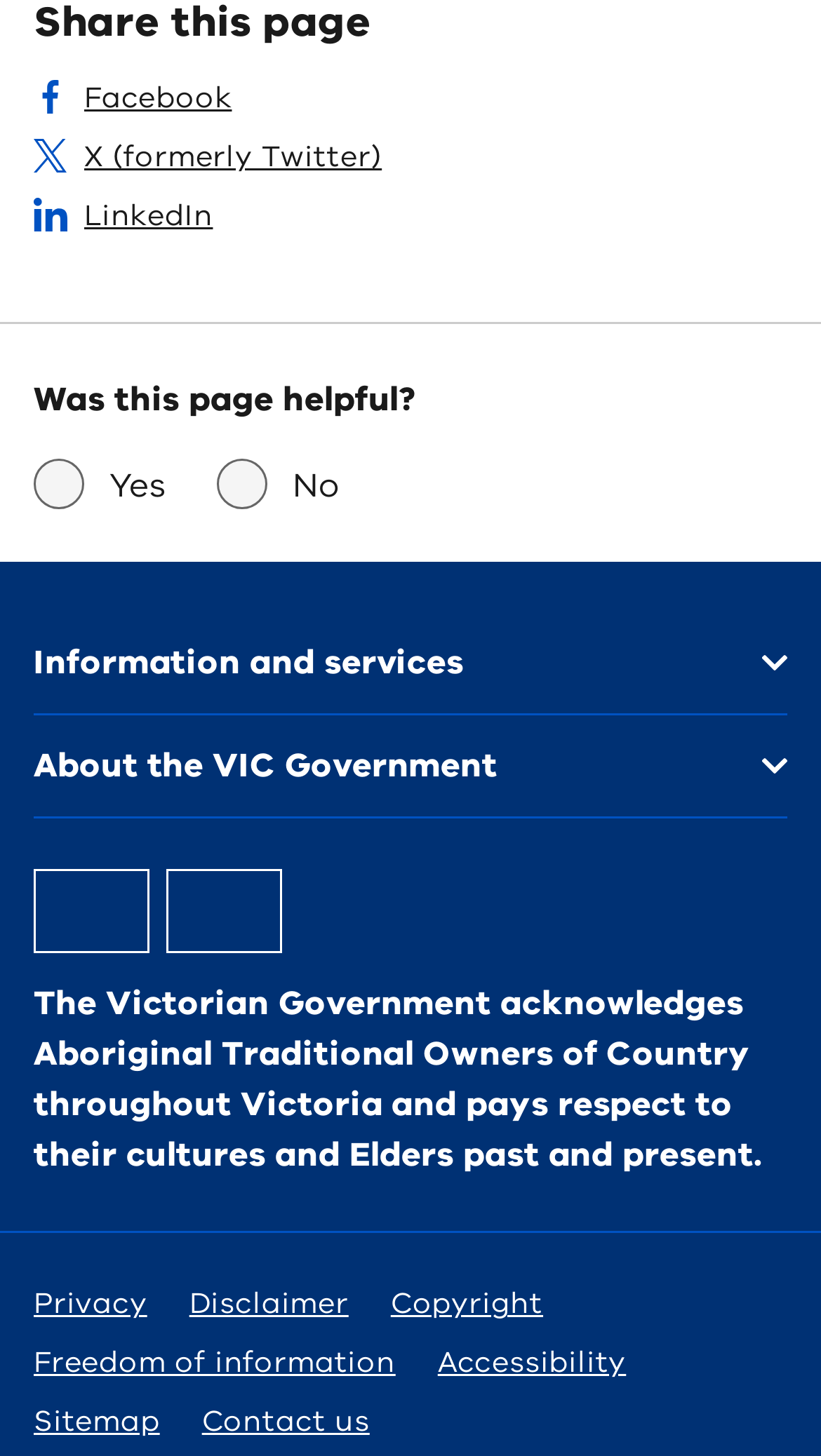Determine the bounding box coordinates of the target area to click to execute the following instruction: "Share this page on LinkedIn."

[0.041, 0.135, 0.259, 0.164]